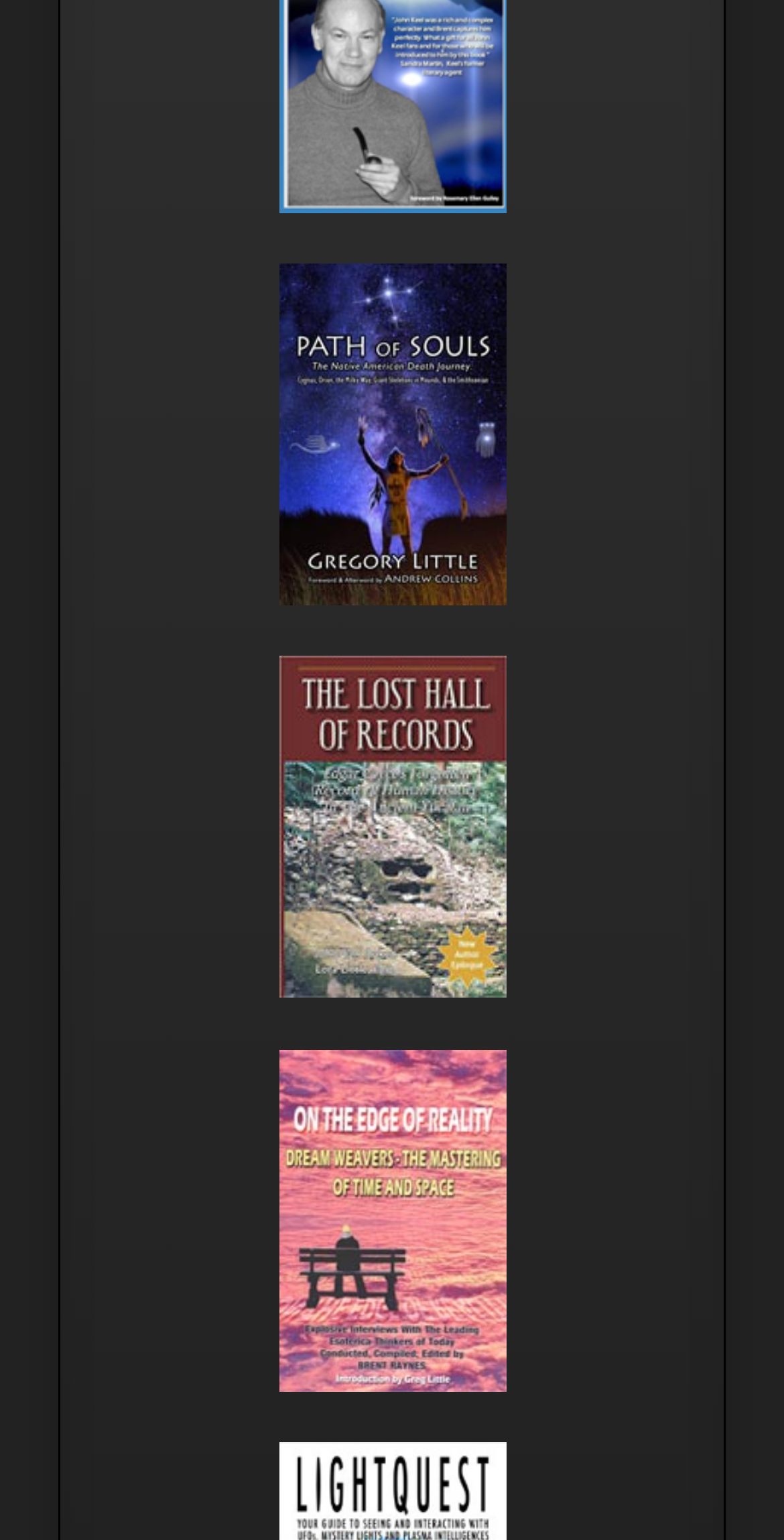What is the vertical position of the second image?
Please provide a comprehensive answer to the question based on the webpage screenshot.

I compared the y1 and y2 coordinates of the image elements and found that the second image has a bounding box at [0.355, 0.426, 0.645, 0.648]. Its y1 coordinate (0.426) is between the y1 coordinates of the first (0.171) and third (0.681) images, indicating that it is vertically positioned in the middle.